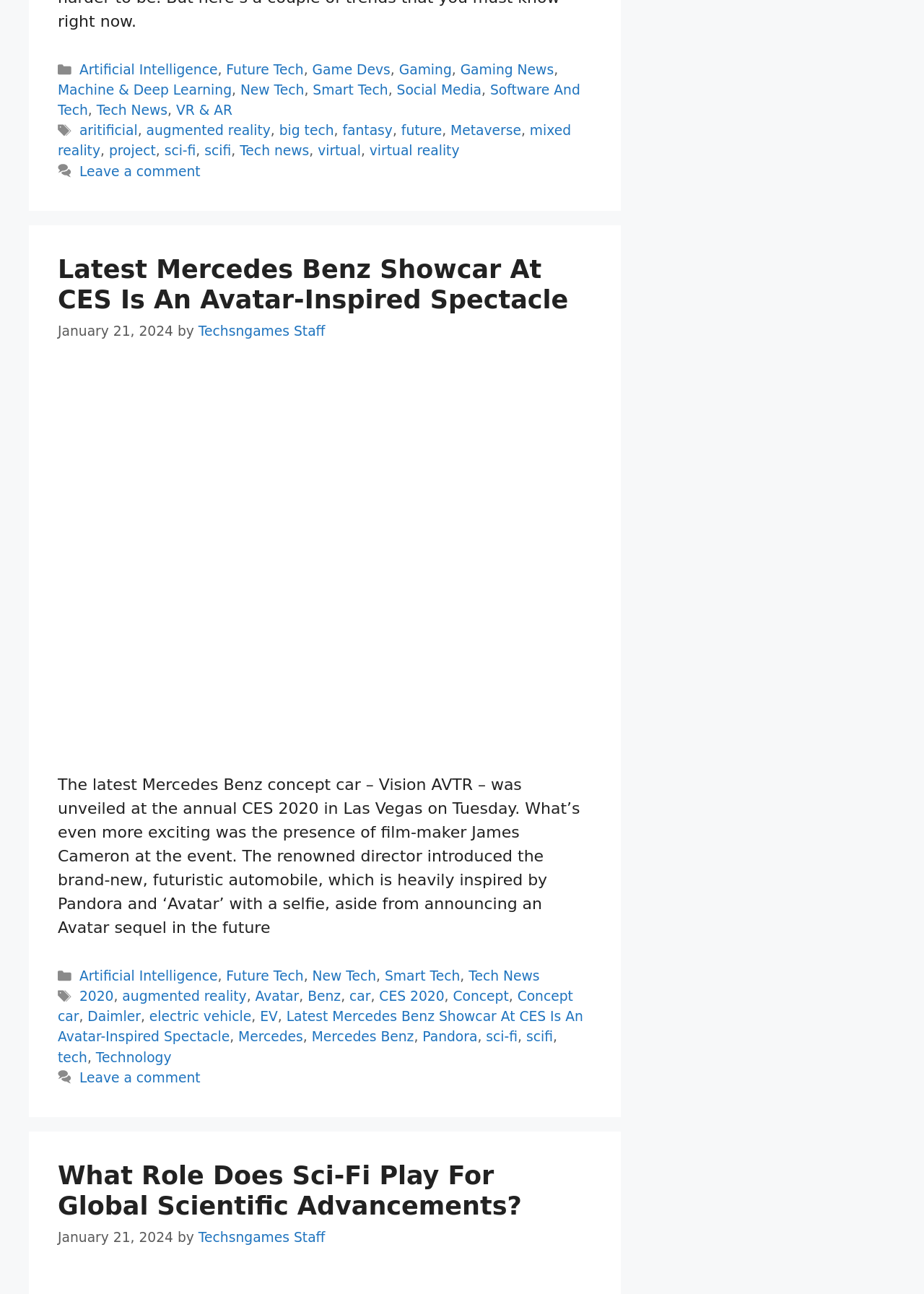Could you determine the bounding box coordinates of the clickable element to complete the instruction: "Click on the 'Tech News' tag"? Provide the coordinates as four float numbers between 0 and 1, i.e., [left, top, right, bottom].

[0.507, 0.749, 0.584, 0.76]